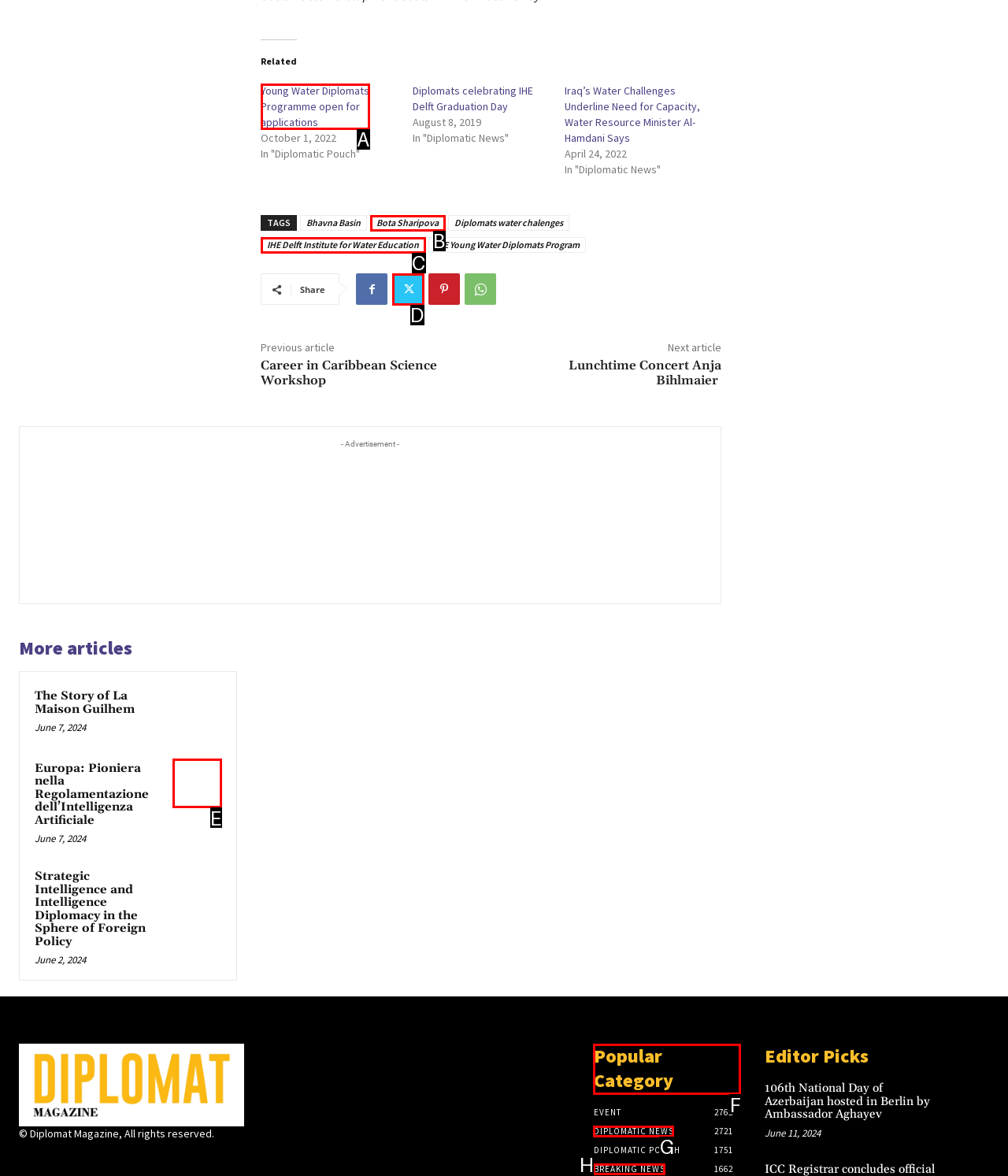Point out which UI element to click to complete this task: View 'Popular Category'
Answer with the letter corresponding to the right option from the available choices.

F